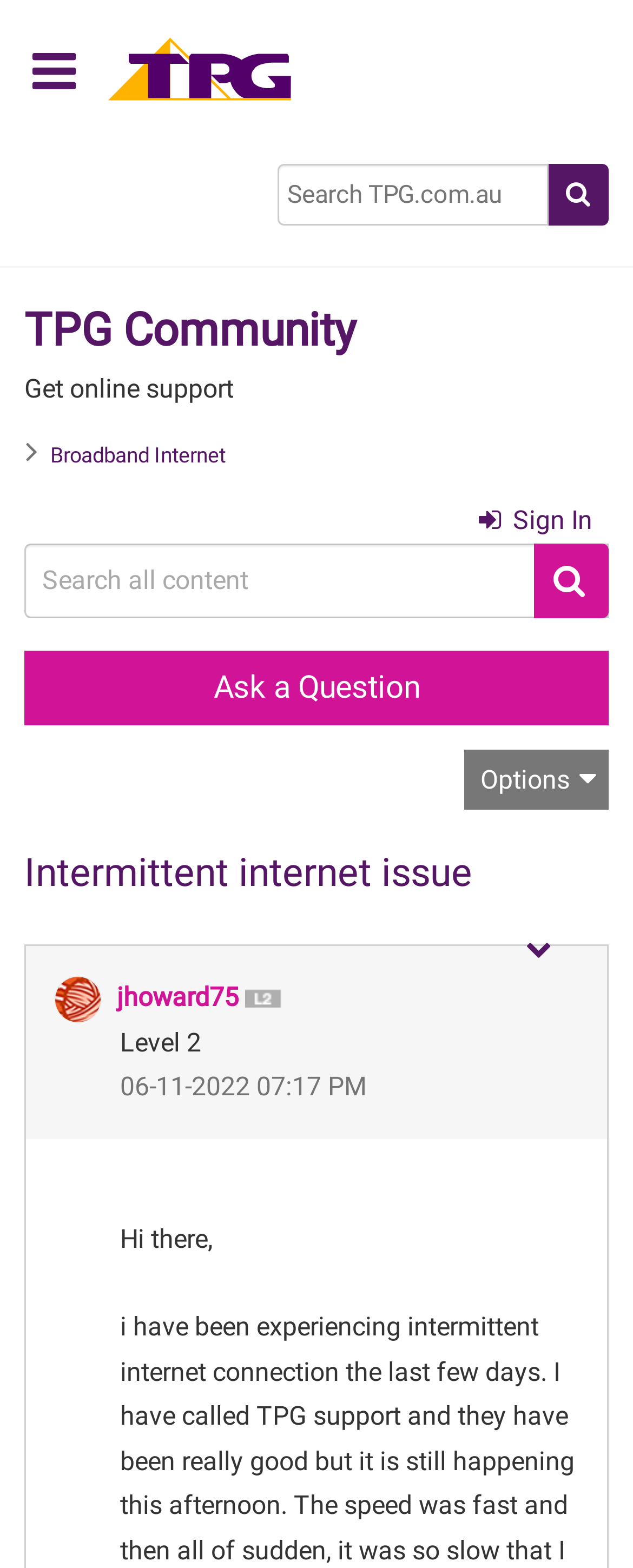Locate and provide the bounding box coordinates for the HTML element that matches this description: "Broadband Internet".

[0.033, 0.283, 0.364, 0.298]